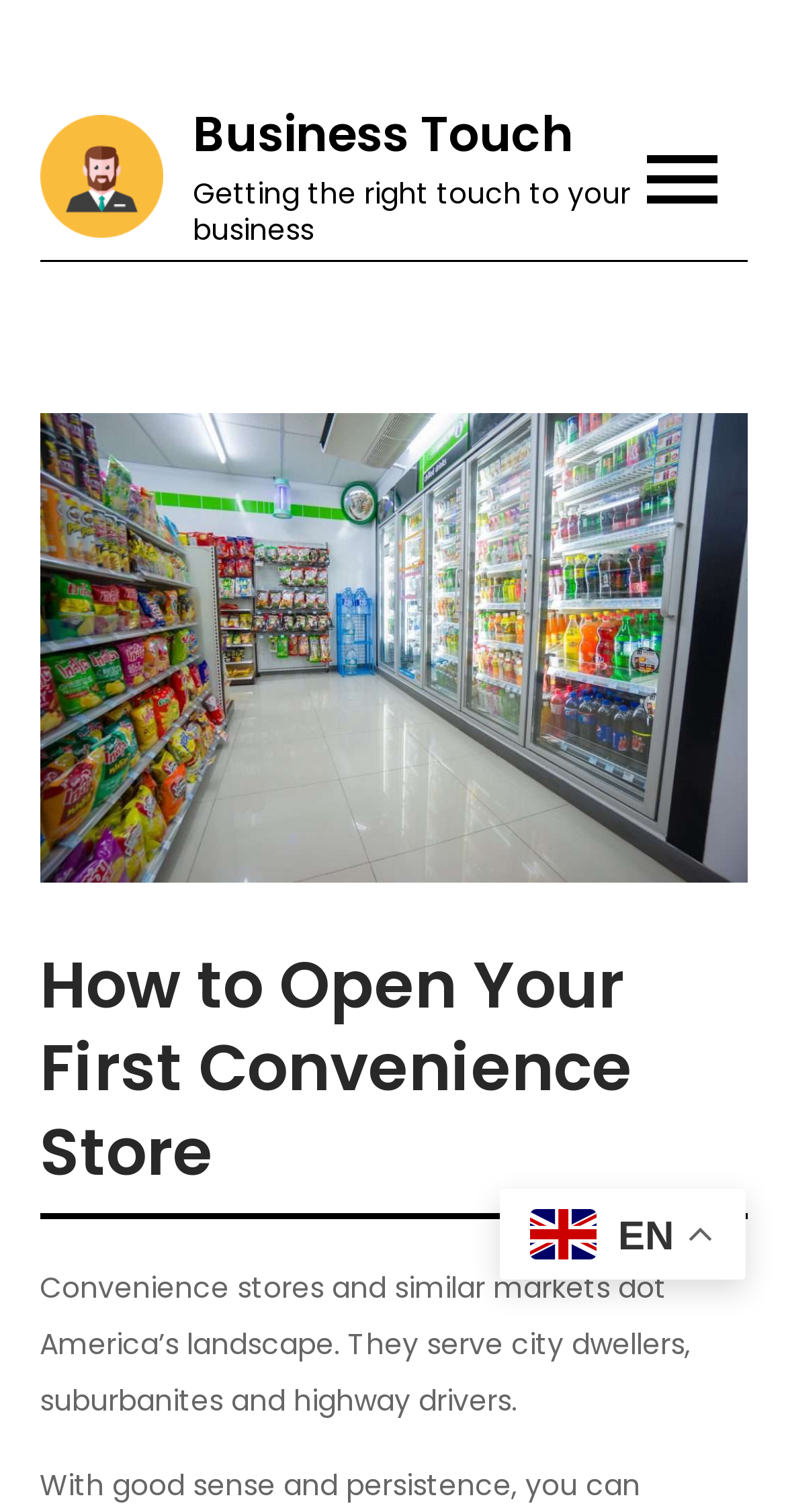Provide the bounding box coordinates for the UI element that is described by this text: "Business Touch". The coordinates should be in the form of four float numbers between 0 and 1: [left, top, right, bottom].

[0.245, 0.067, 0.73, 0.111]